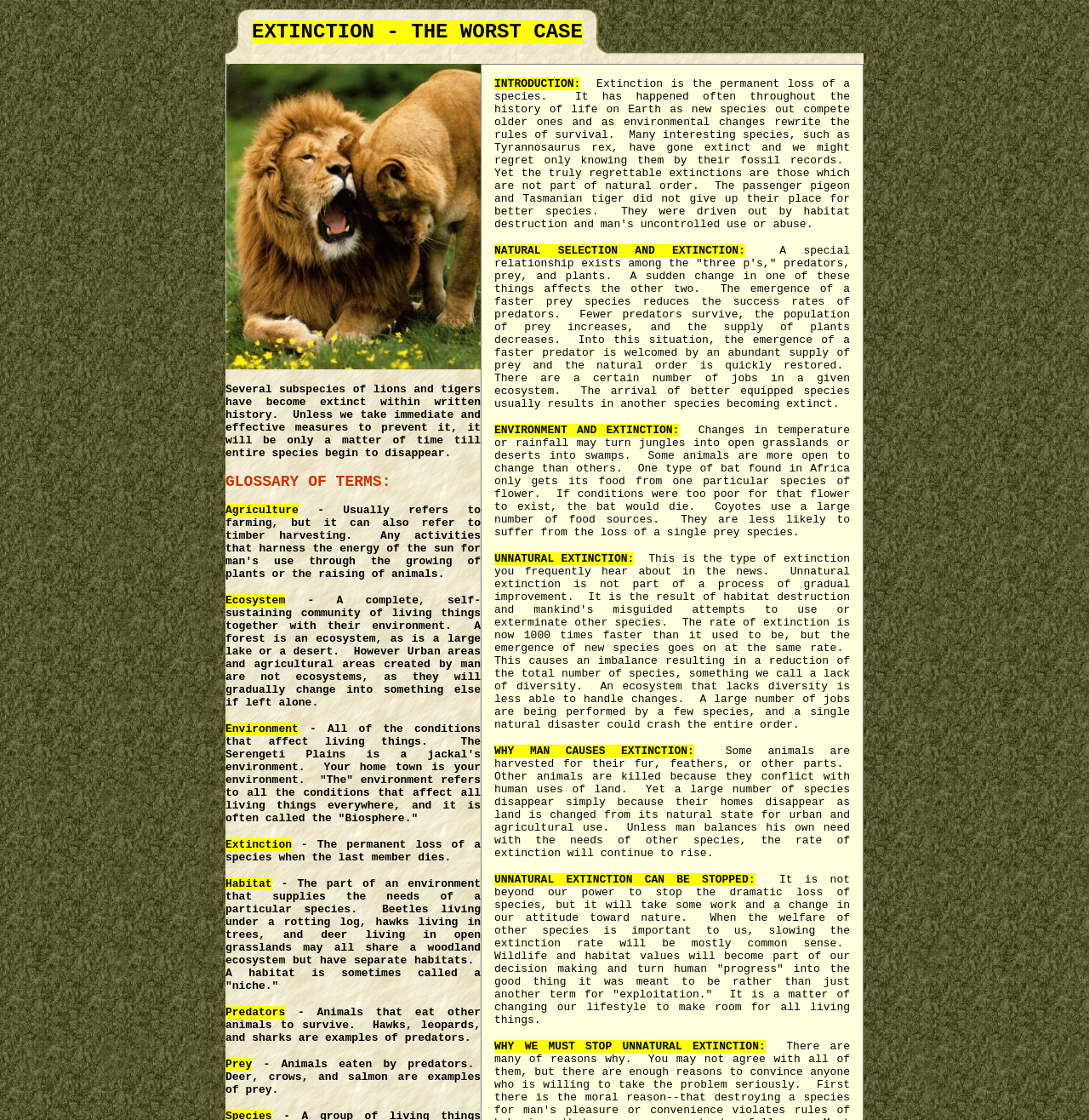What is the main topic of this webpage?
Using the image, respond with a single word or phrase.

Extinction